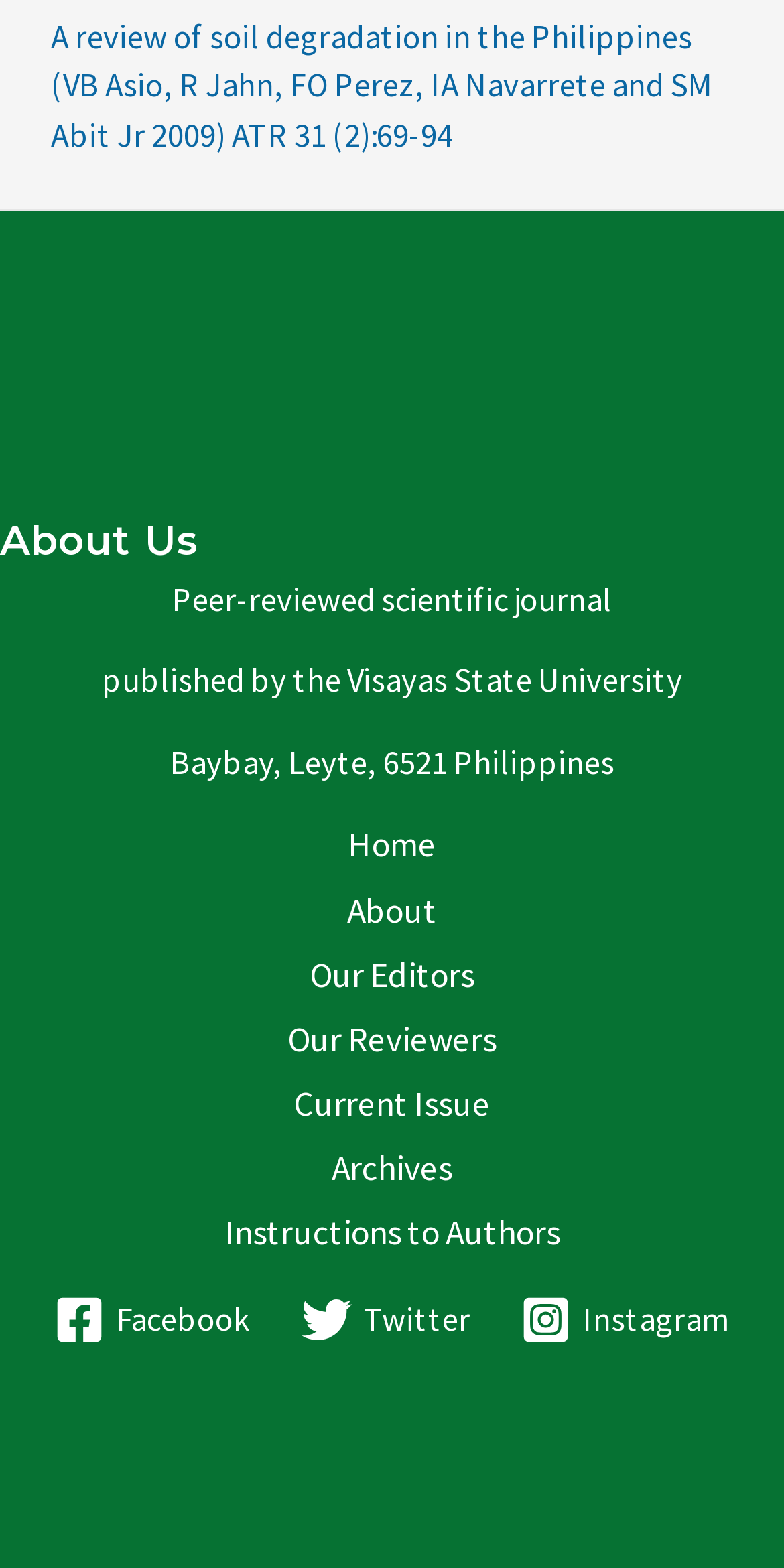Provide a short answer to the following question with just one word or phrase: How many social media links are available?

3